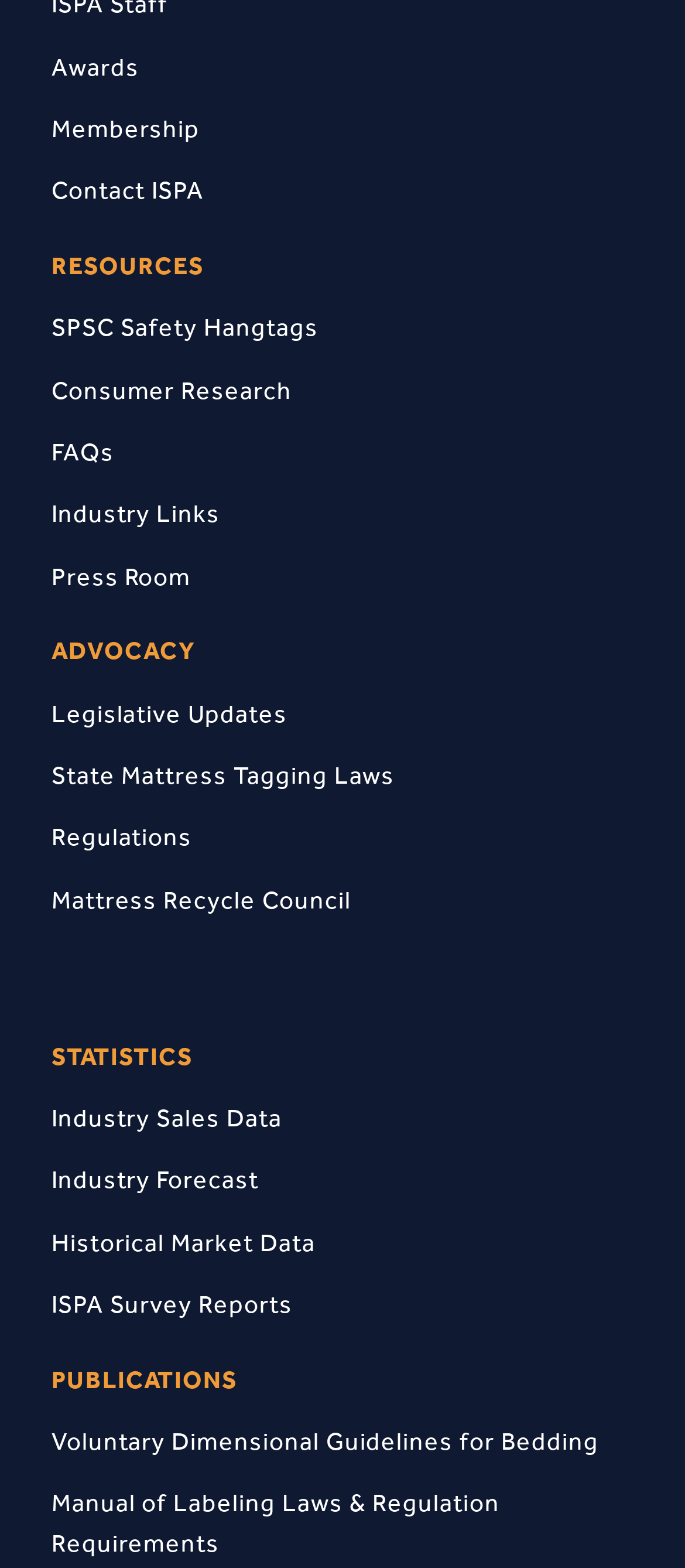Please determine the bounding box coordinates of the element to click on in order to accomplish the following task: "Click Awards". Ensure the coordinates are four float numbers ranging from 0 to 1, i.e., [left, top, right, bottom].

[0.075, 0.032, 0.203, 0.052]